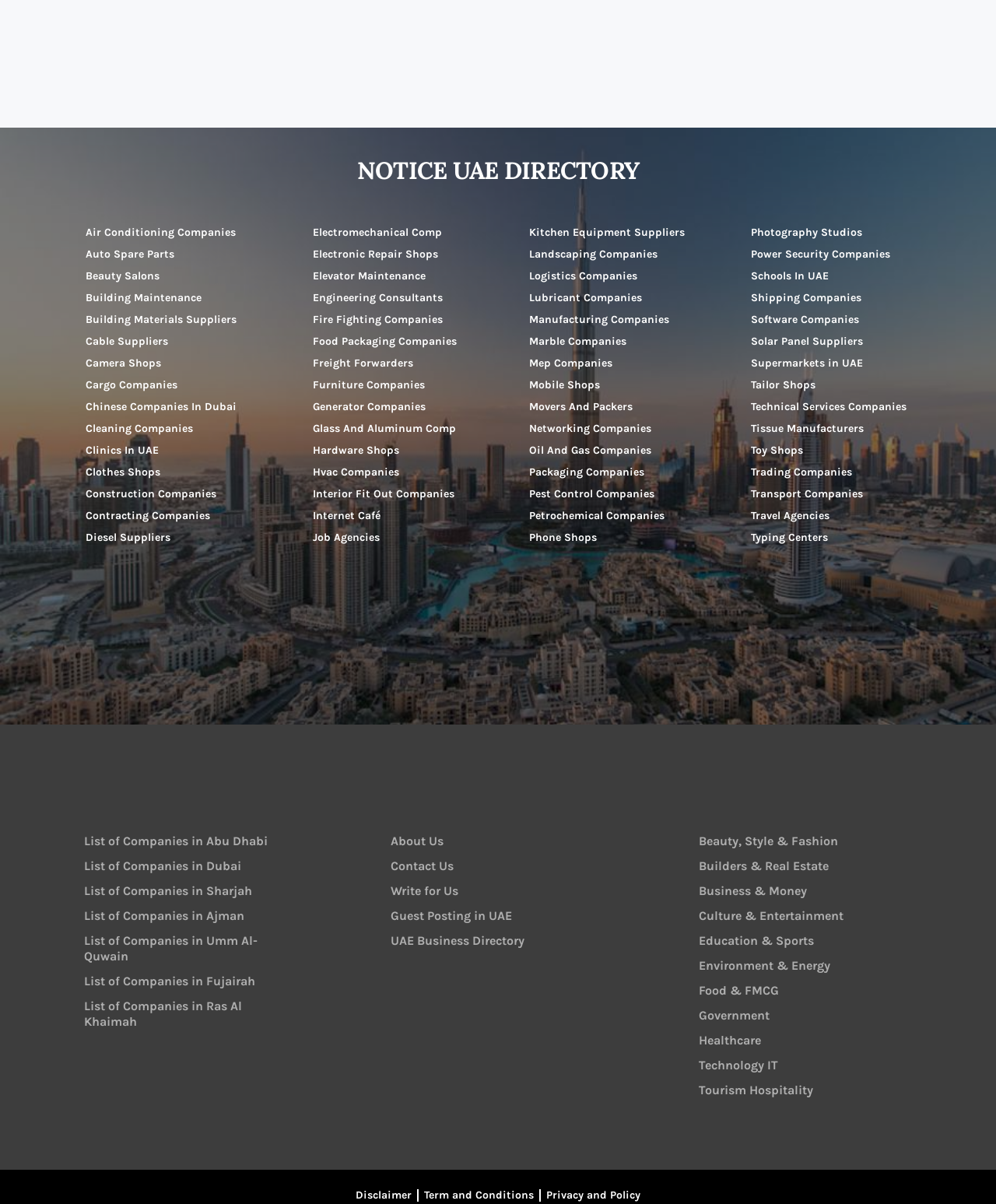Provide the bounding box coordinates of the section that needs to be clicked to accomplish the following instruction: "Explore Beauty, Style & Fashion."

[0.665, 0.688, 0.91, 0.709]